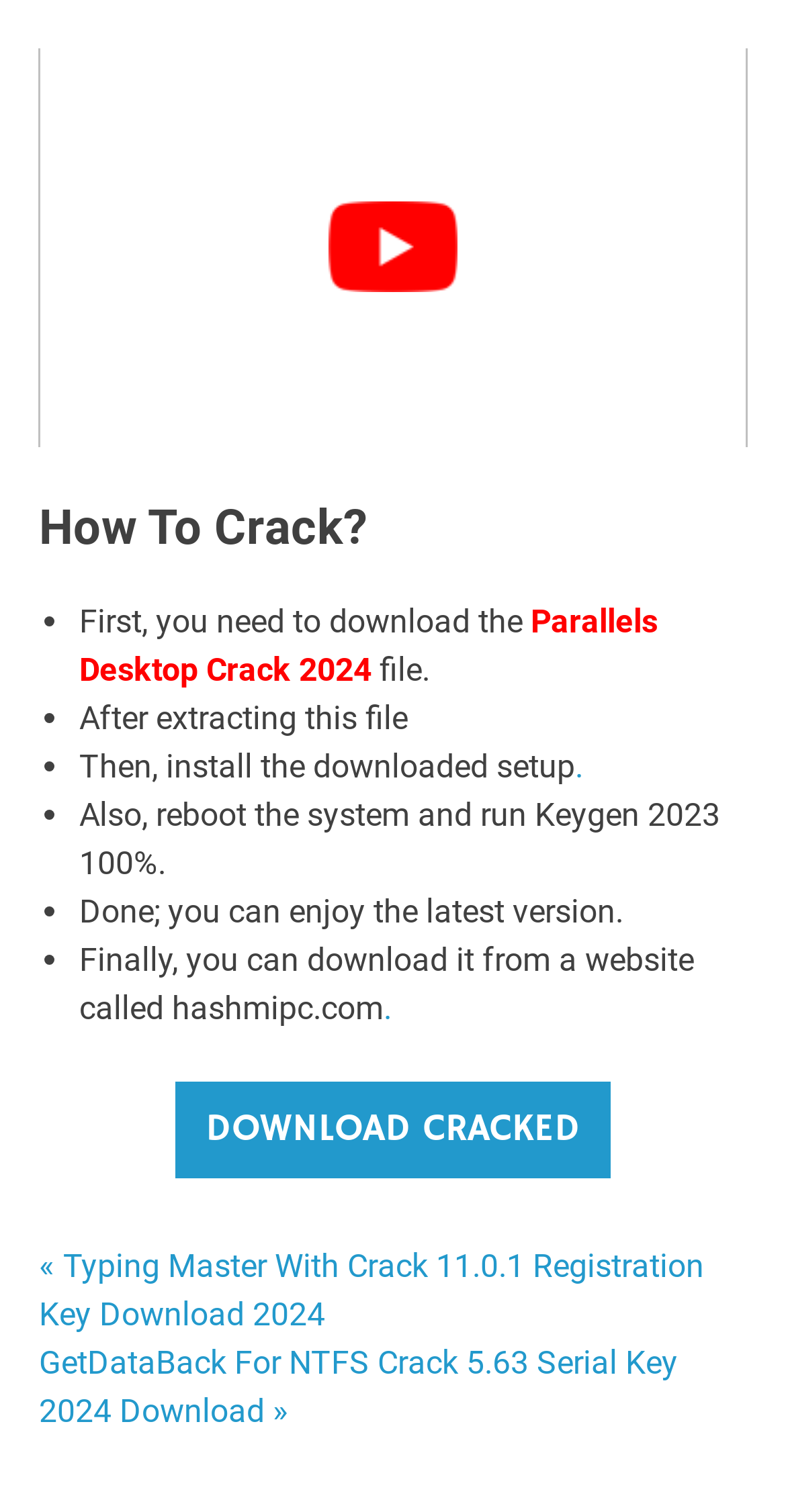What is the purpose of running Keygen 2023?
Look at the screenshot and give a one-word or phrase answer.

To activate the software